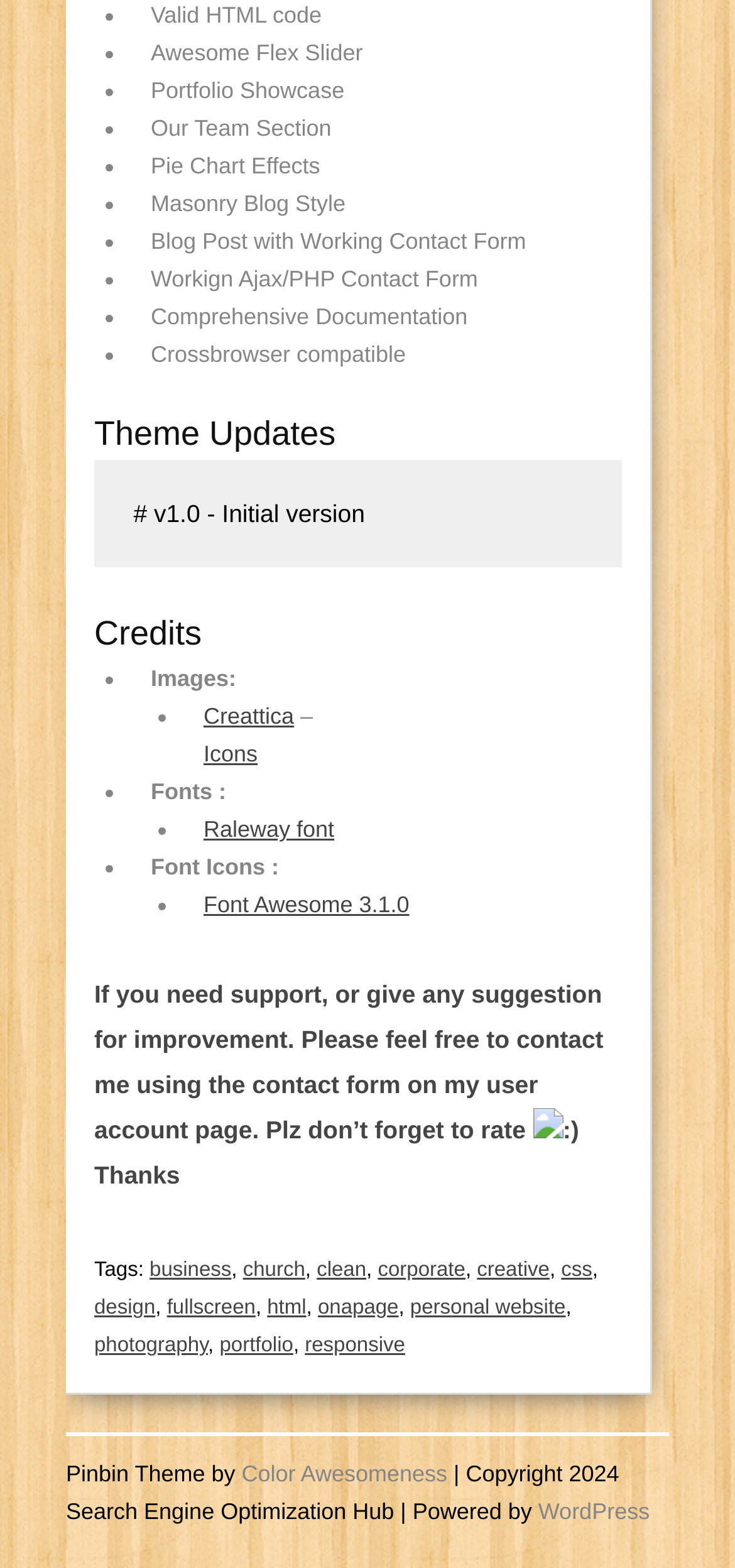What is the platform used?
Look at the webpage screenshot and answer the question with a detailed explanation.

I found the text 'Powered by WordPress' at the bottom of the webpage, which indicates that the platform used is WordPress.